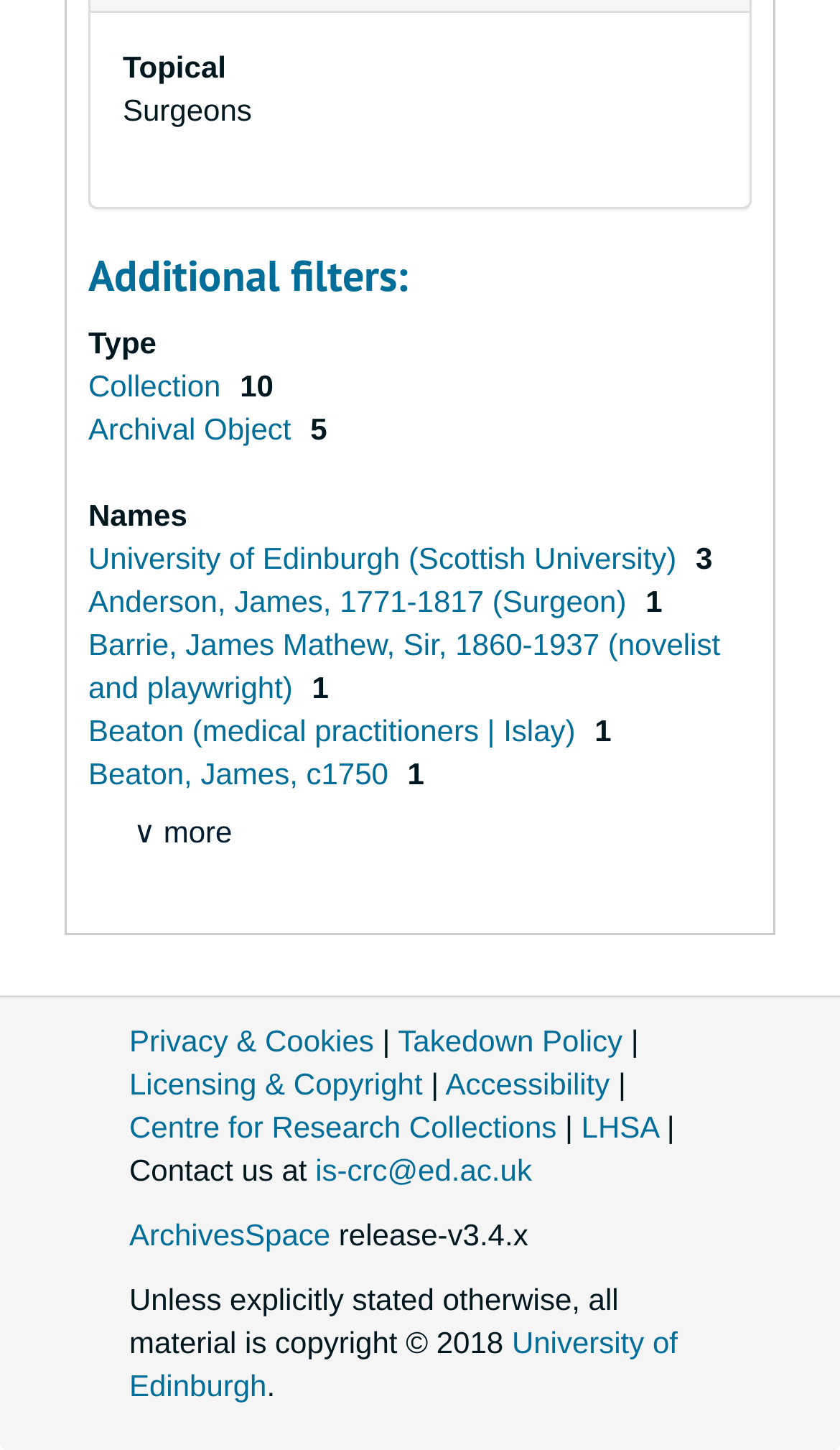Please specify the bounding box coordinates of the clickable section necessary to execute the following command: "Visit the University of Edinburgh website".

[0.154, 0.913, 0.807, 0.967]